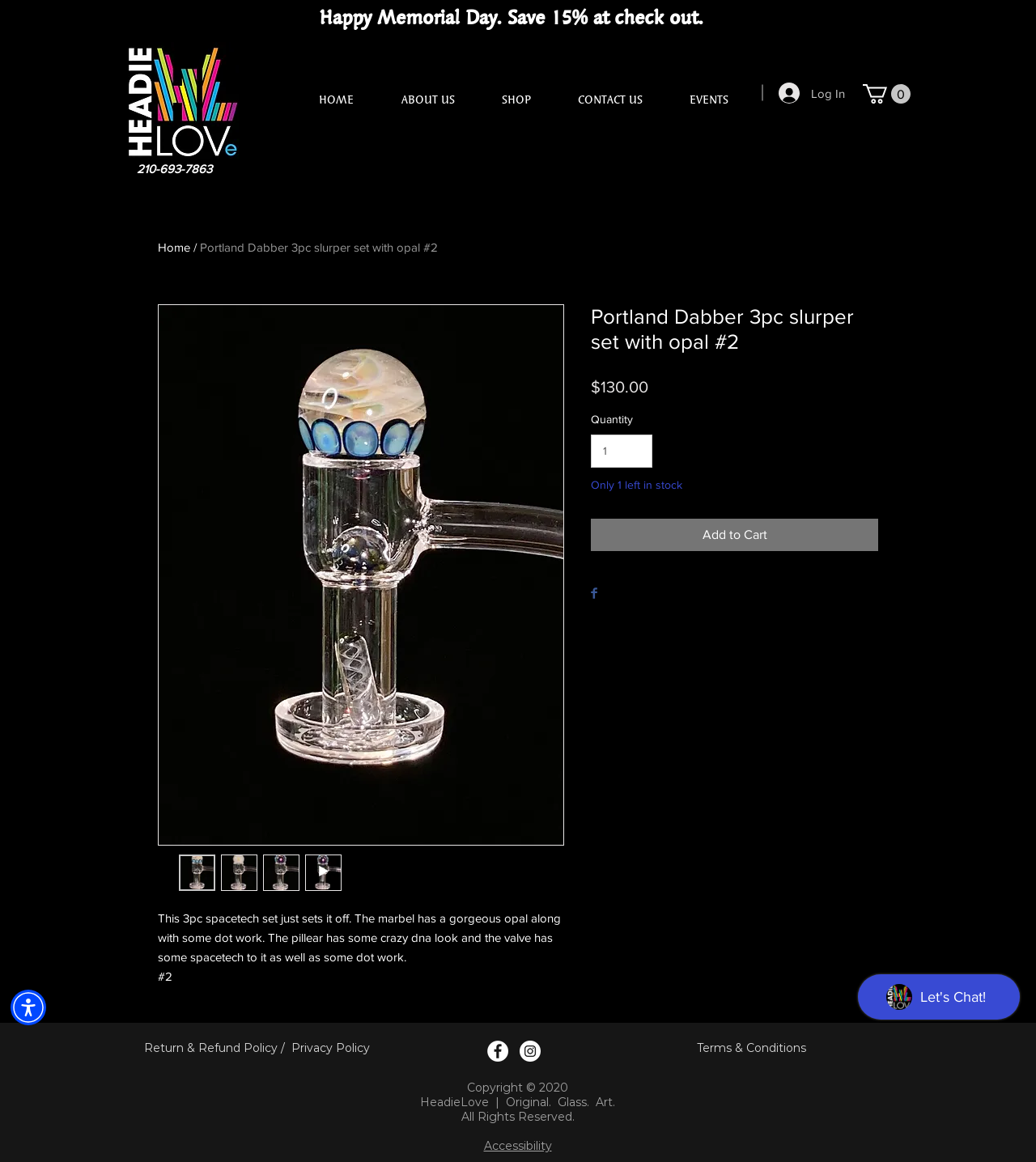Please find the top heading of the webpage and generate its text.

Portland Dabber 3pc slurper set with opal #2